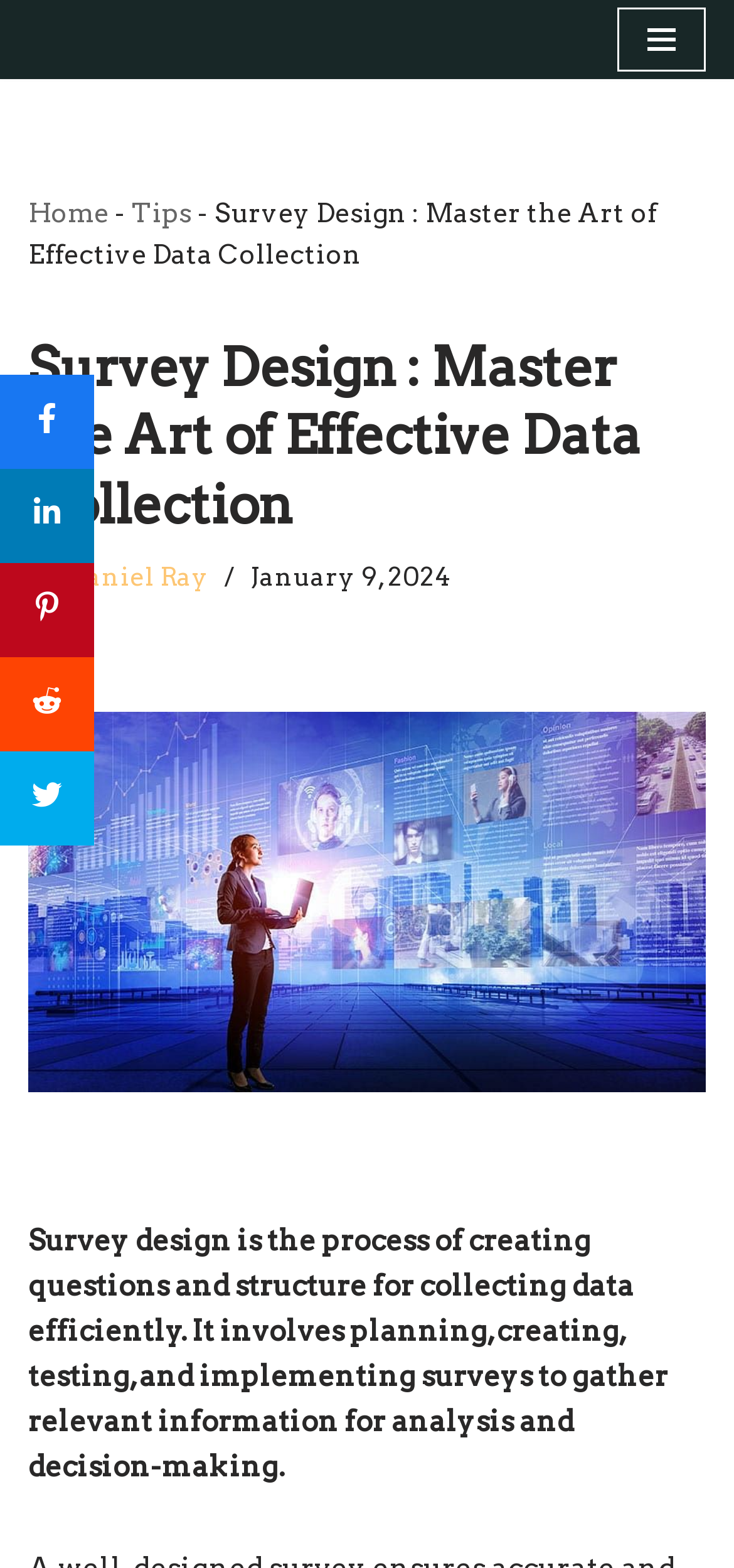Identify the bounding box coordinates necessary to click and complete the given instruction: "Tweet about the article".

[0.0, 0.479, 0.128, 0.539]